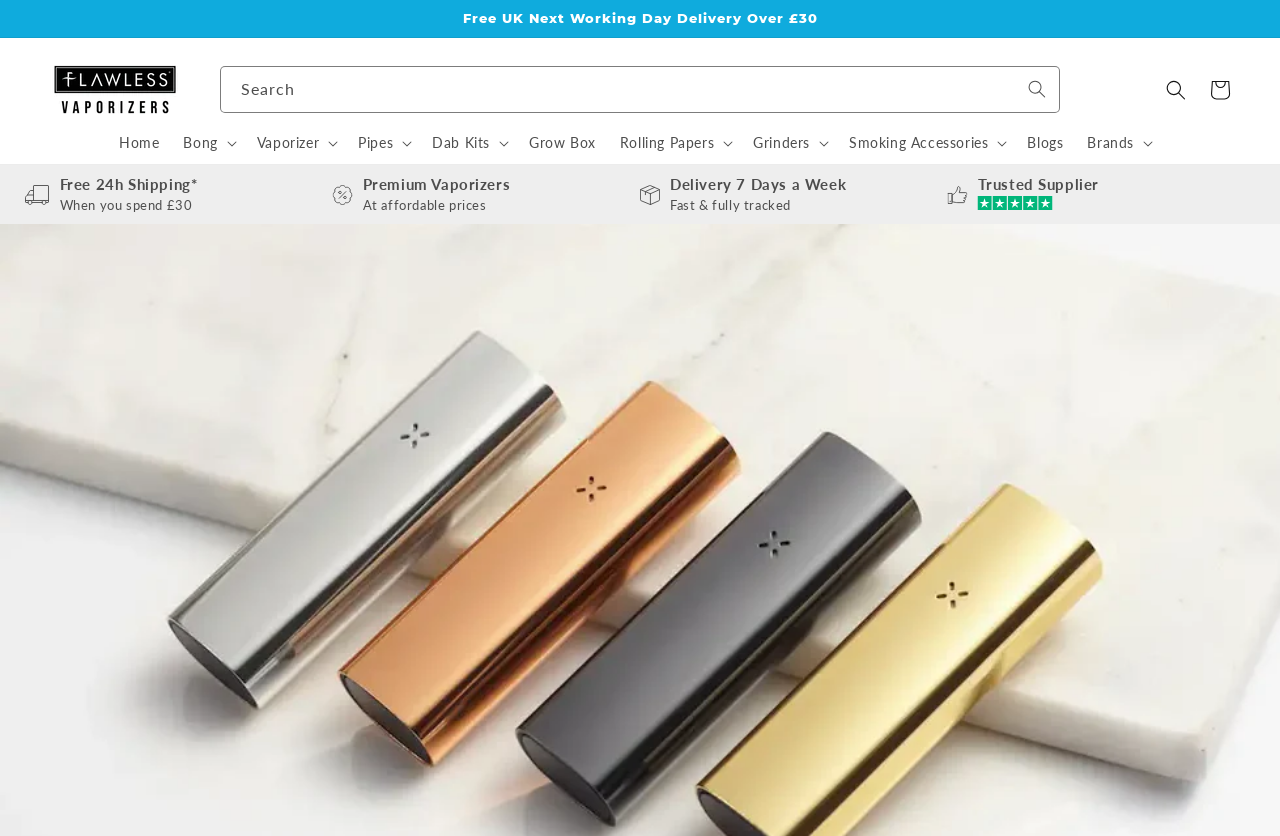What is the minimum order value for free UK next working day delivery? From the image, respond with a single word or brief phrase.

£30